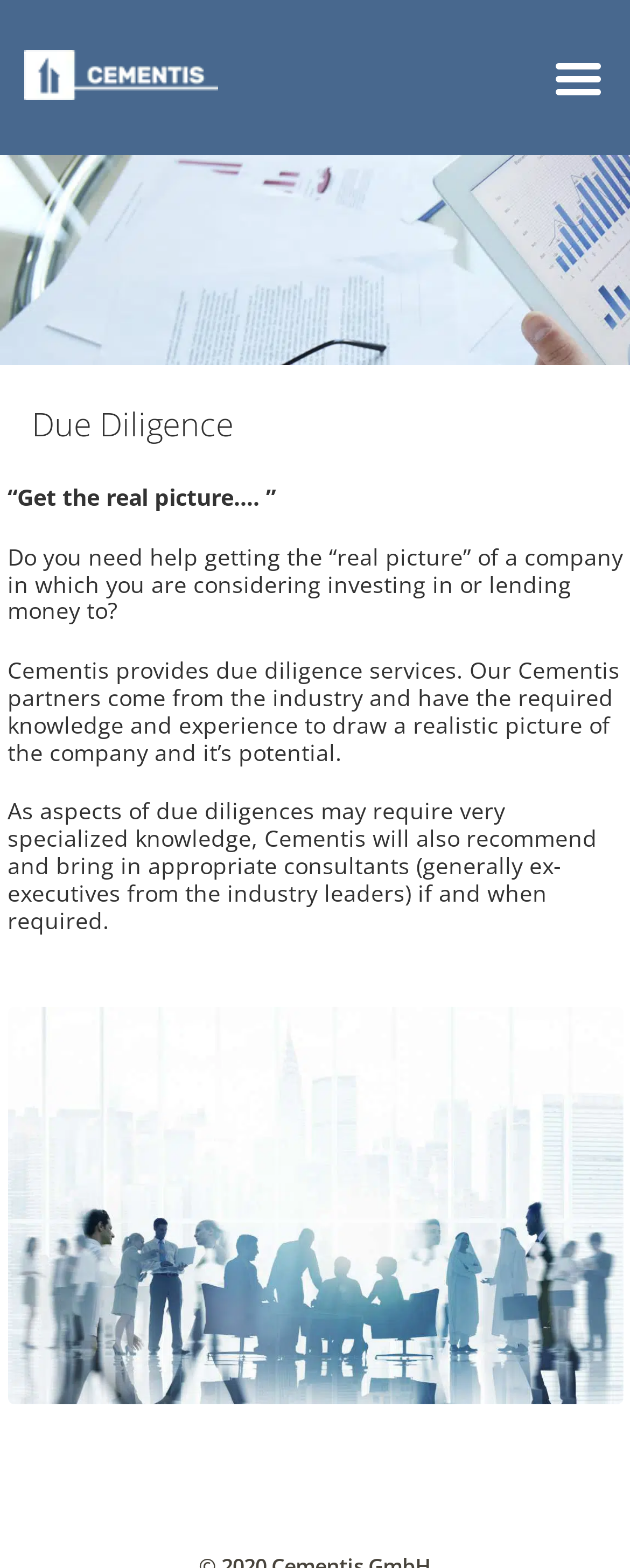Create a detailed summary of the webpage's content and design.

The webpage is about due diligence services provided by Cementis. At the top left, there is a link with no text. On the top right, there is another link with an icon represented by "\ue9ce \ue883". 

Below these links, a heading "Due Diligence" is centered at the top of the page. Underneath the heading, there is an article that occupies most of the page. The article starts with a quote "“Get the real picture…. ”" followed by a paragraph of text that explains the need for due diligence when investing in or lending money to a company. 

The text continues with three more paragraphs that describe the services provided by Cementis, including their expertise and ability to bring in specialized consultants when needed. At the bottom of the article, there is a figure containing an image that takes up the full width of the article.